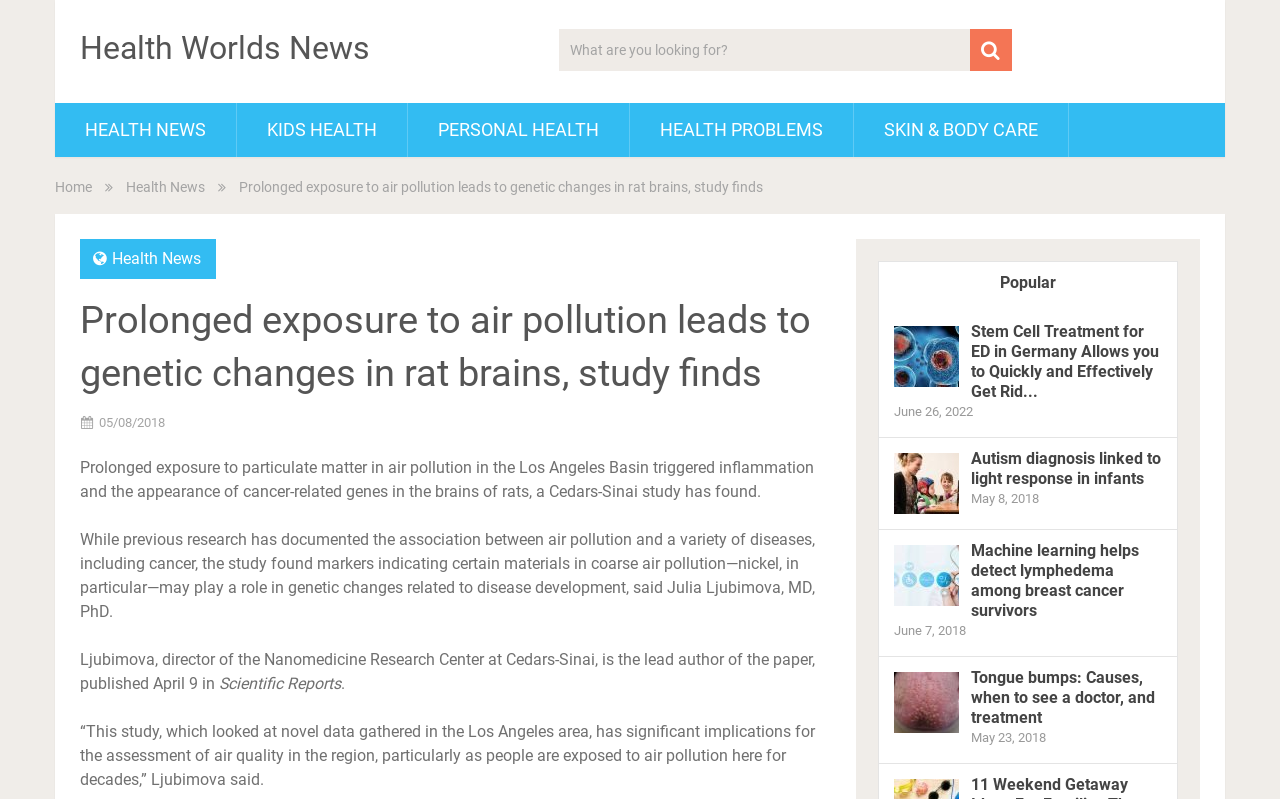Explain the webpage in detail, including its primary components.

The webpage is a news article from Health Worlds News, with a prominent heading "Prolonged exposure to air pollution leads to genetic changes in rat brains, study finds" at the top center of the page. Below the heading, there is a search bar with a placeholder text "What are you looking for?" and a search button on the right side. 

On the top left, there are several links to different categories, including "HEALTH NEWS", "KIDS HEALTH", "PERSONAL HEALTH", "HEALTH PROBLEMS", and "SKIN & BODY CARE". Below these links, there is a horizontal navigation menu with links to "Home" and "Health News".

The main content of the article is divided into several paragraphs, with the first paragraph describing the study's findings on the effects of air pollution on rat brains. The article continues with quotes from the study's lead author, Julia Ljubimova, MD, PhD, and provides more details about the study's results.

On the right side of the page, there are several links to other news articles, including "Stem Cell Treatment for ED in Germany", "Autism diagnosis linked to light response in infants", "Machine learning helps detect lymphedema among breast cancer survivors", and "Tongue bumps: Causes, when to see a doctor, and treatment". Each of these links has a corresponding date below it, ranging from May 8, 2018, to June 26, 2022.